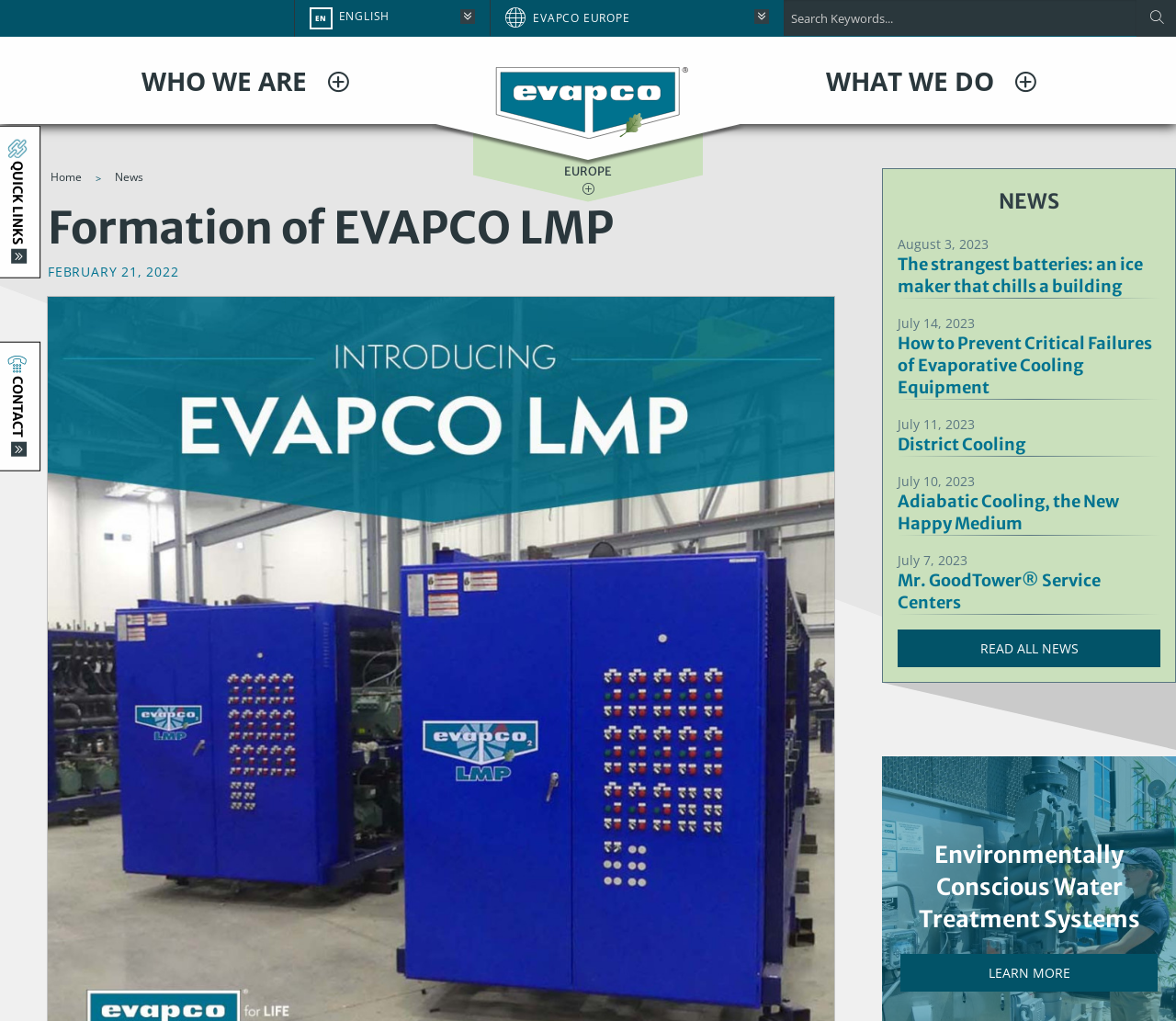What is the name of the company?
Answer with a single word or short phrase according to what you see in the image.

EVAPCO